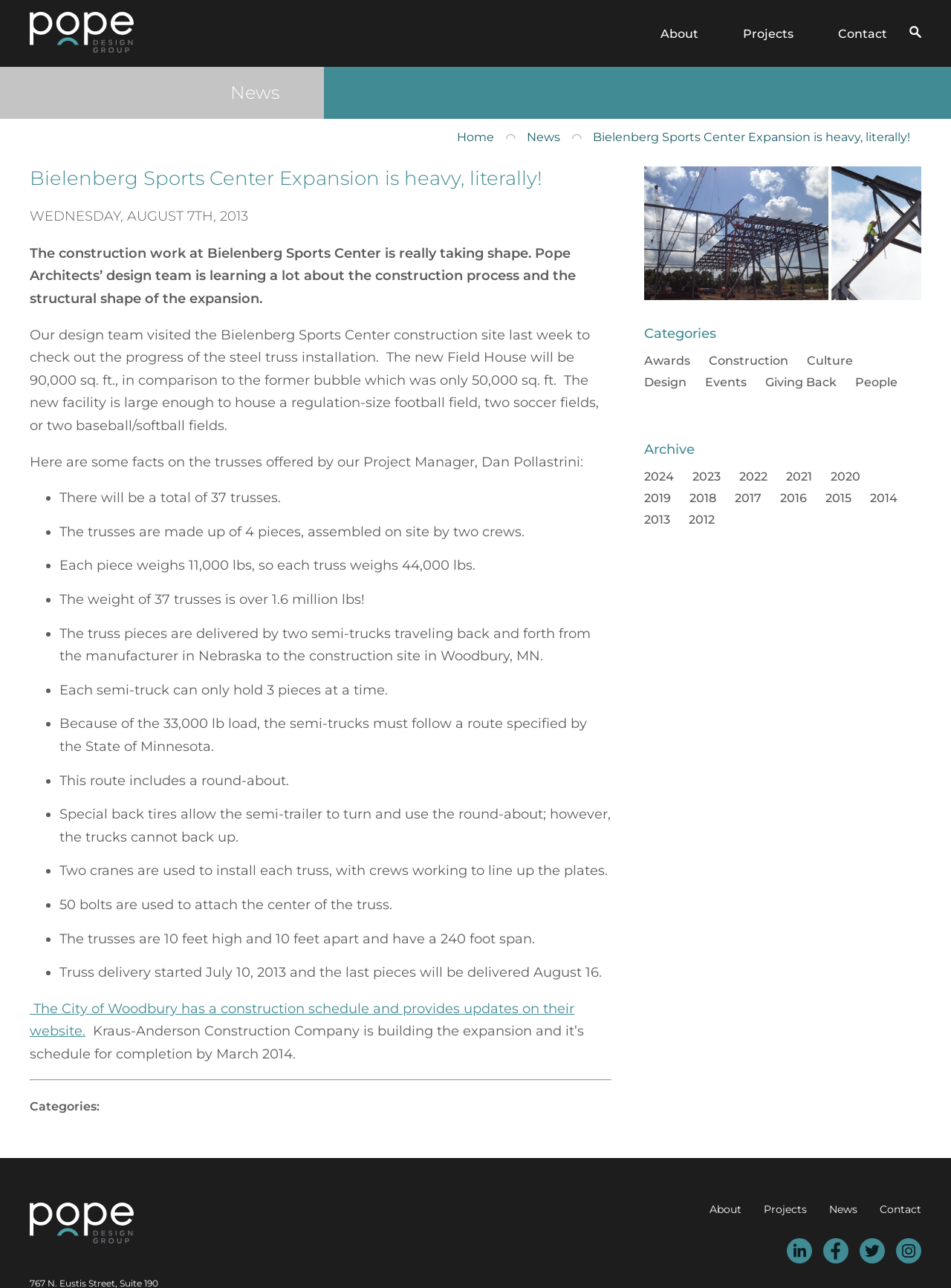What is the weight of each truss piece? Look at the image and give a one-word or short phrase answer.

11,000 lbs